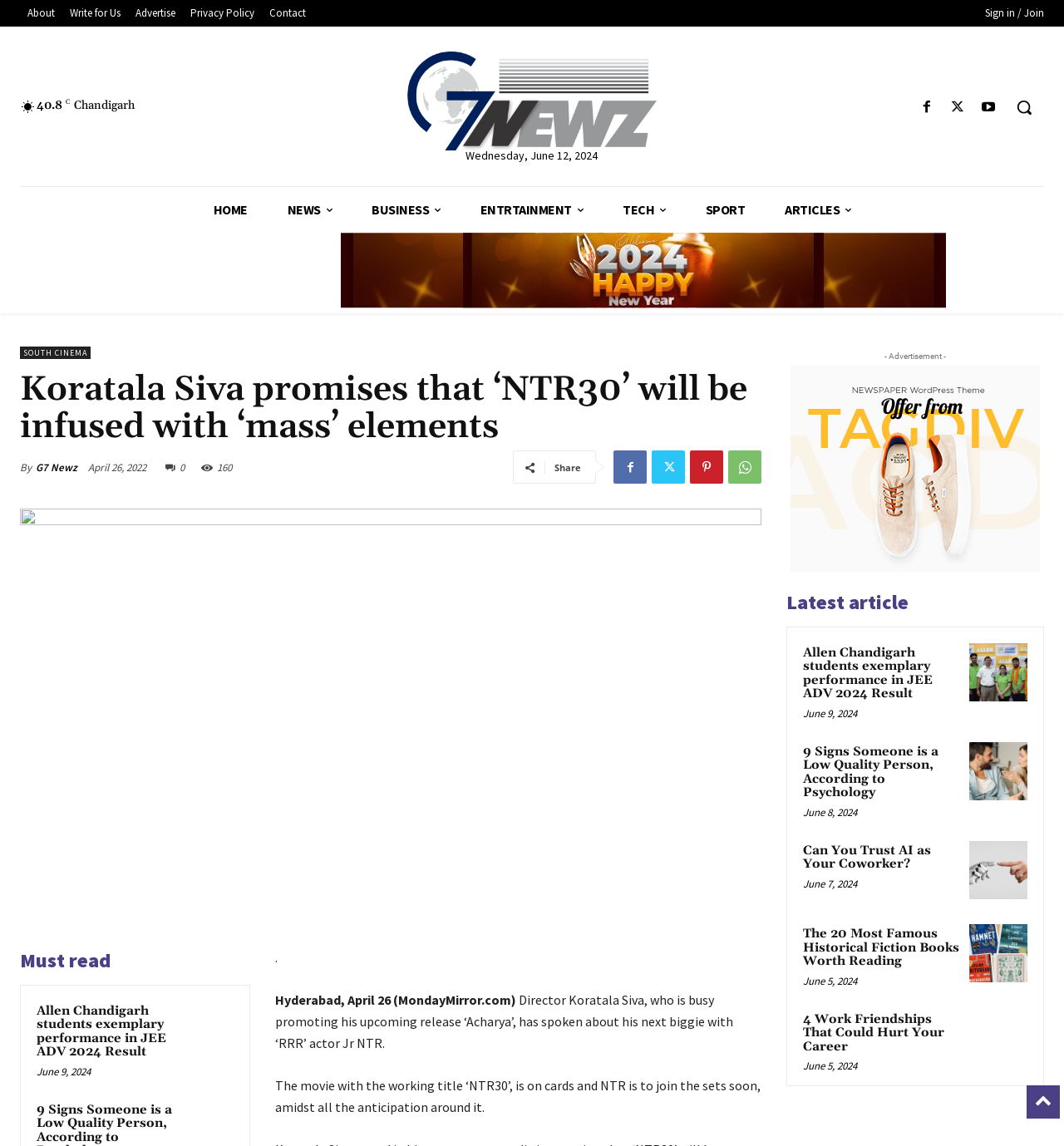Kindly provide the bounding box coordinates of the section you need to click on to fulfill the given instruction: "View the latest article".

[0.739, 0.514, 0.981, 0.539]